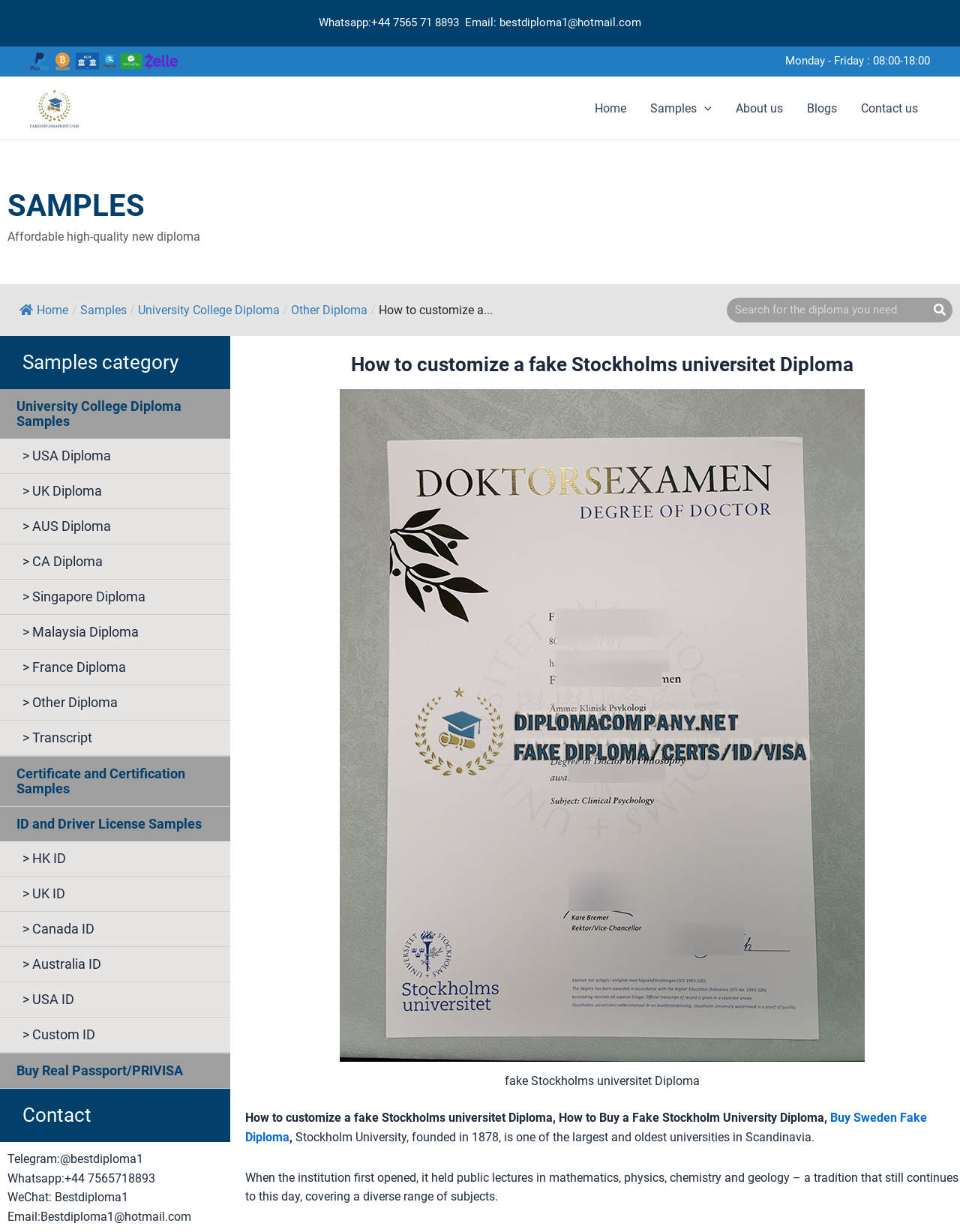Determine the bounding box coordinates of the region that needs to be clicked to achieve the task: "Search for something".

[0.757, 0.241, 0.966, 0.261]